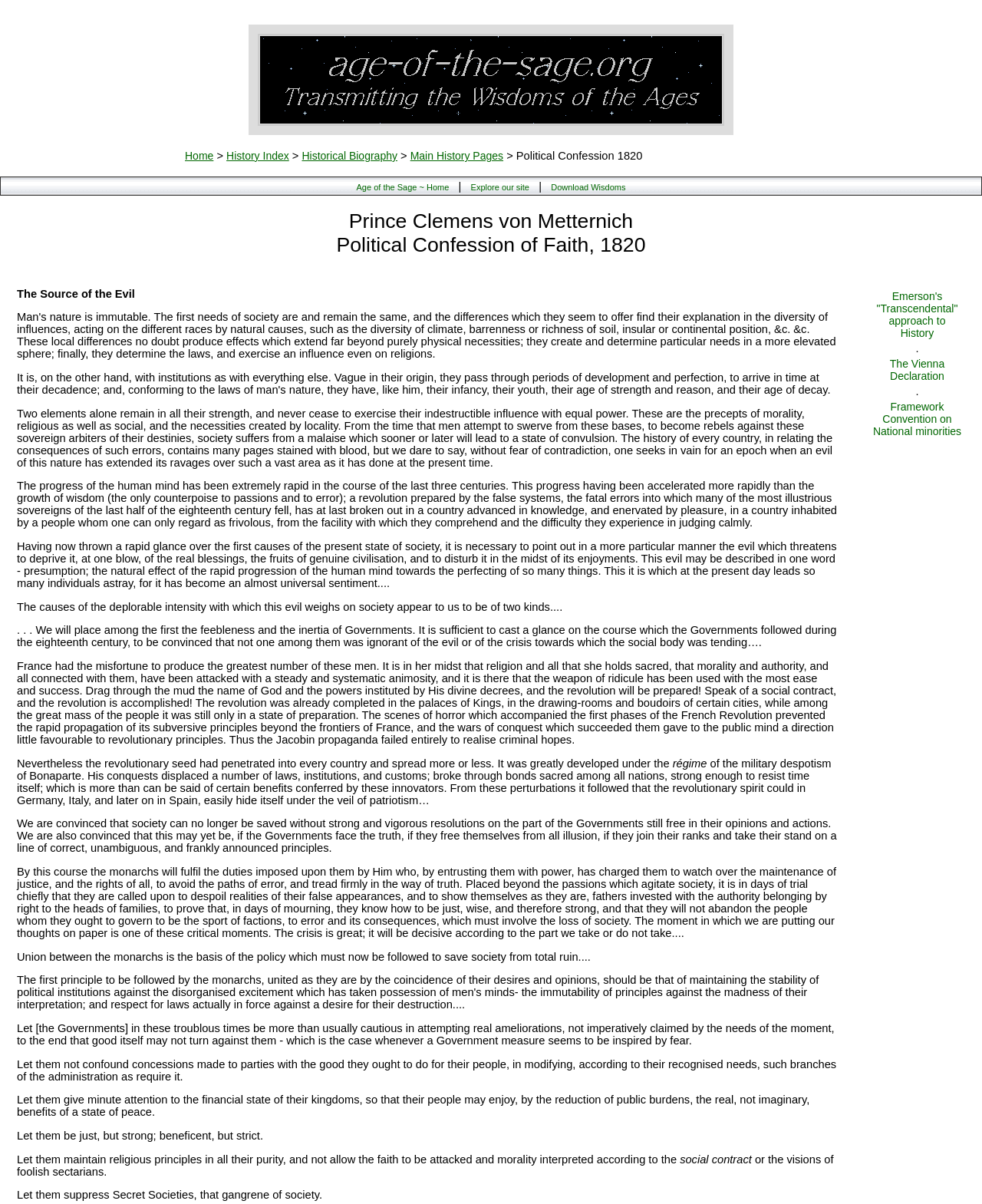Summarize the webpage comprehensively, mentioning all visible components.

The webpage is about Prince Clemens von Metternich's Political Confession of Faith in 1820. At the top, there is a small image related to Metternich, accompanied by the text "1820, Metternich". Below this, there is a navigation menu with links to "Home", "History Index", "Historical Biography", and "Main History Pages", which leads to "Political Confession 1820".

On the left side, there is a table with a series of links, including "Age of the Sage ~ Home", "Explore our site", and "Download Wisdoms". Above this table, there is a heading that reads "Prince Clemens von Metternich Political Confession of Faith, 1820".

The main content of the page is divided into several sections, each with a heading and a link. These sections include "Emerson's 'Transcendental' approach to History", "The Vienna Declaration", and "Framework Convention on National minorities". There are also some empty rows with a single period in each, likely used for formatting purposes.